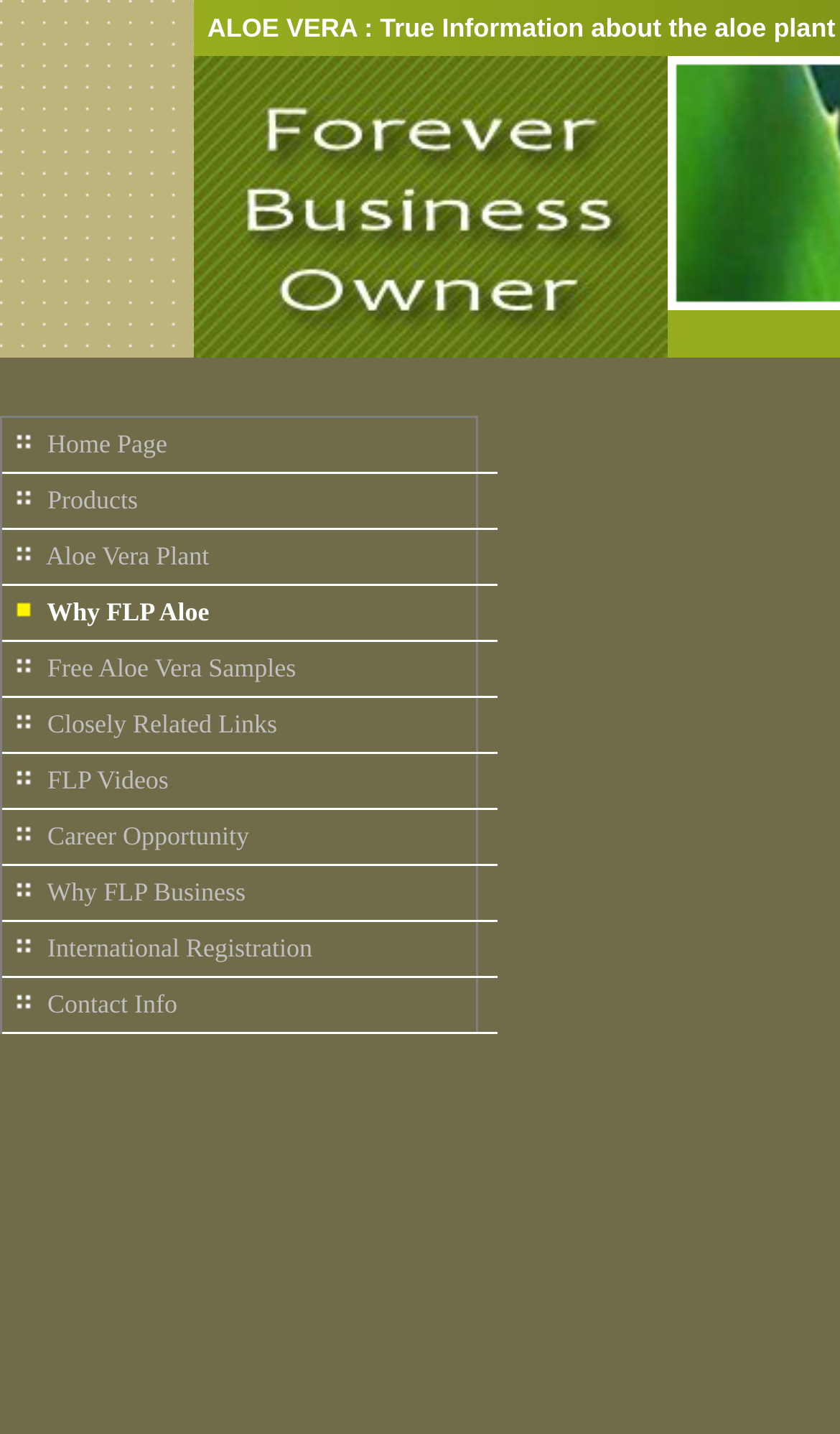Indicate the bounding box coordinates of the element that needs to be clicked to satisfy the following instruction: "Reach out to us". The coordinates should be four float numbers between 0 and 1, i.e., [left, top, right, bottom].

None